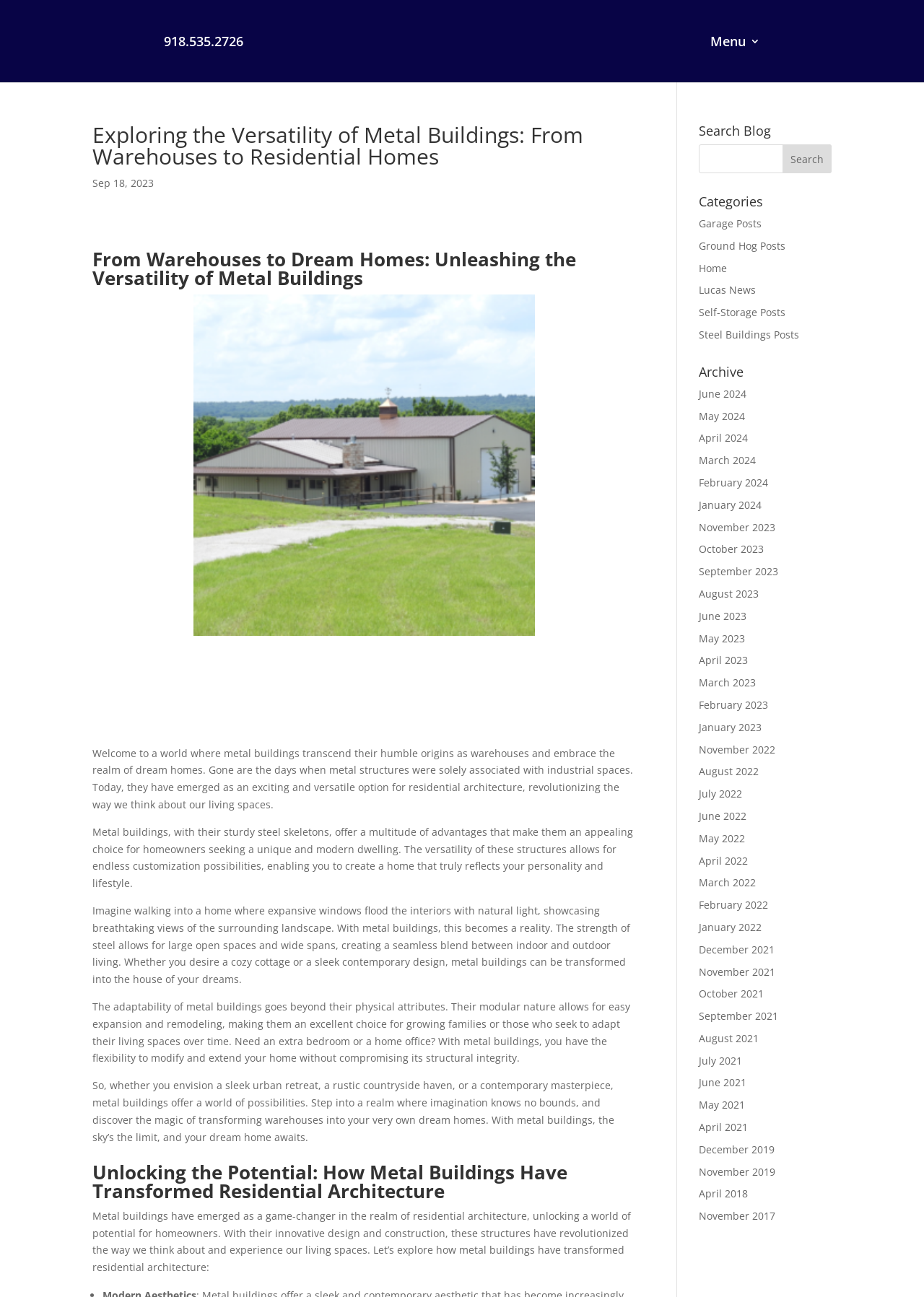Please determine the bounding box coordinates for the element with the description: "Home".

[0.756, 0.201, 0.787, 0.212]